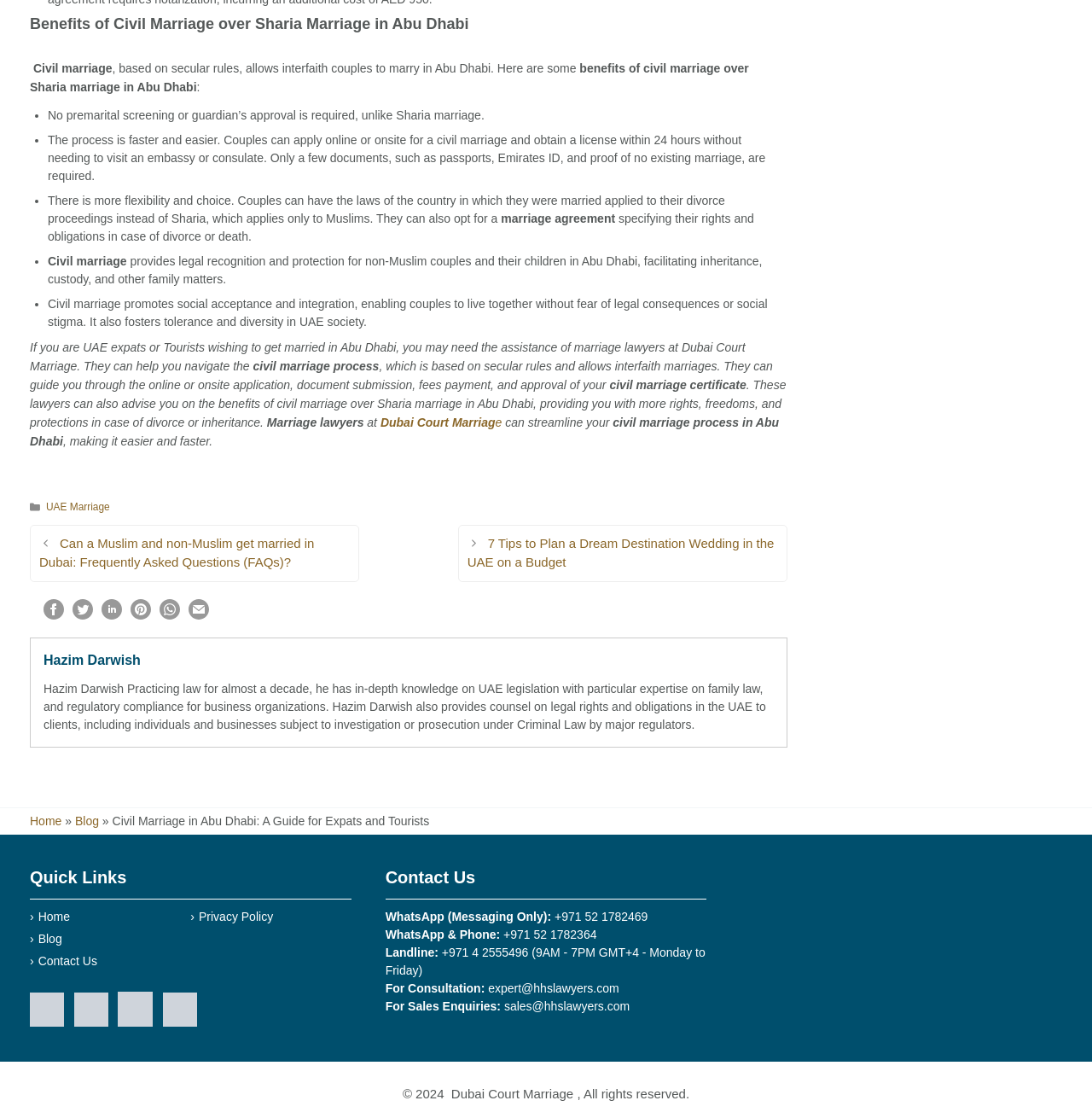Could you determine the bounding box coordinates of the clickable element to complete the instruction: "Click the 'Dubai Court Marriage' link"? Provide the coordinates as four float numbers between 0 and 1, i.e., [left, top, right, bottom].

[0.348, 0.372, 0.46, 0.384]